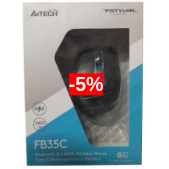How does the mouse charge?
Use the information from the screenshot to give a comprehensive response to the question.

The packaging mentions the battery type, which uses USB-C for charging, providing information on how the mouse is charged.